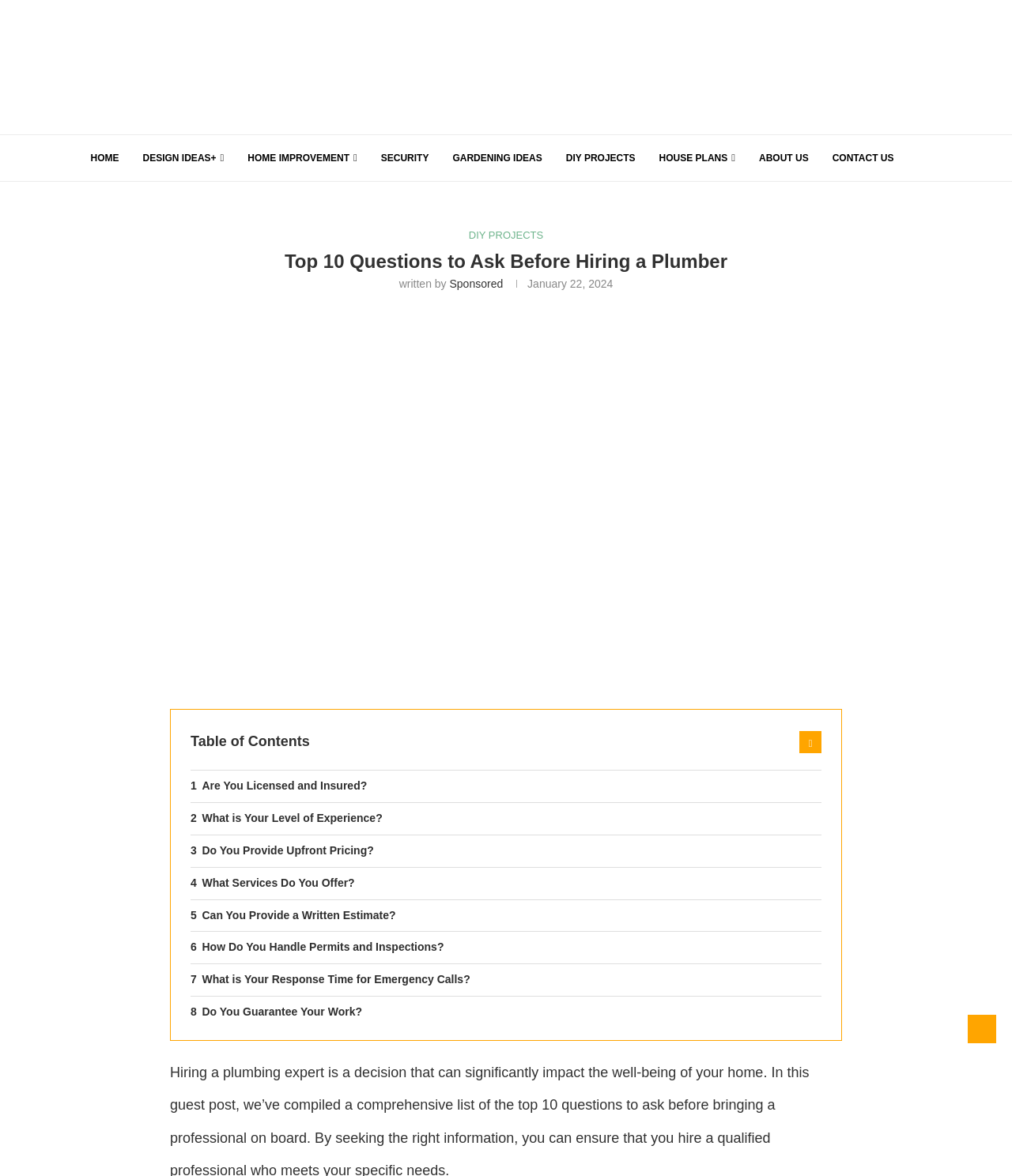Please identify the bounding box coordinates for the region that you need to click to follow this instruction: "Read the article written by Sponsored".

[0.444, 0.236, 0.497, 0.247]